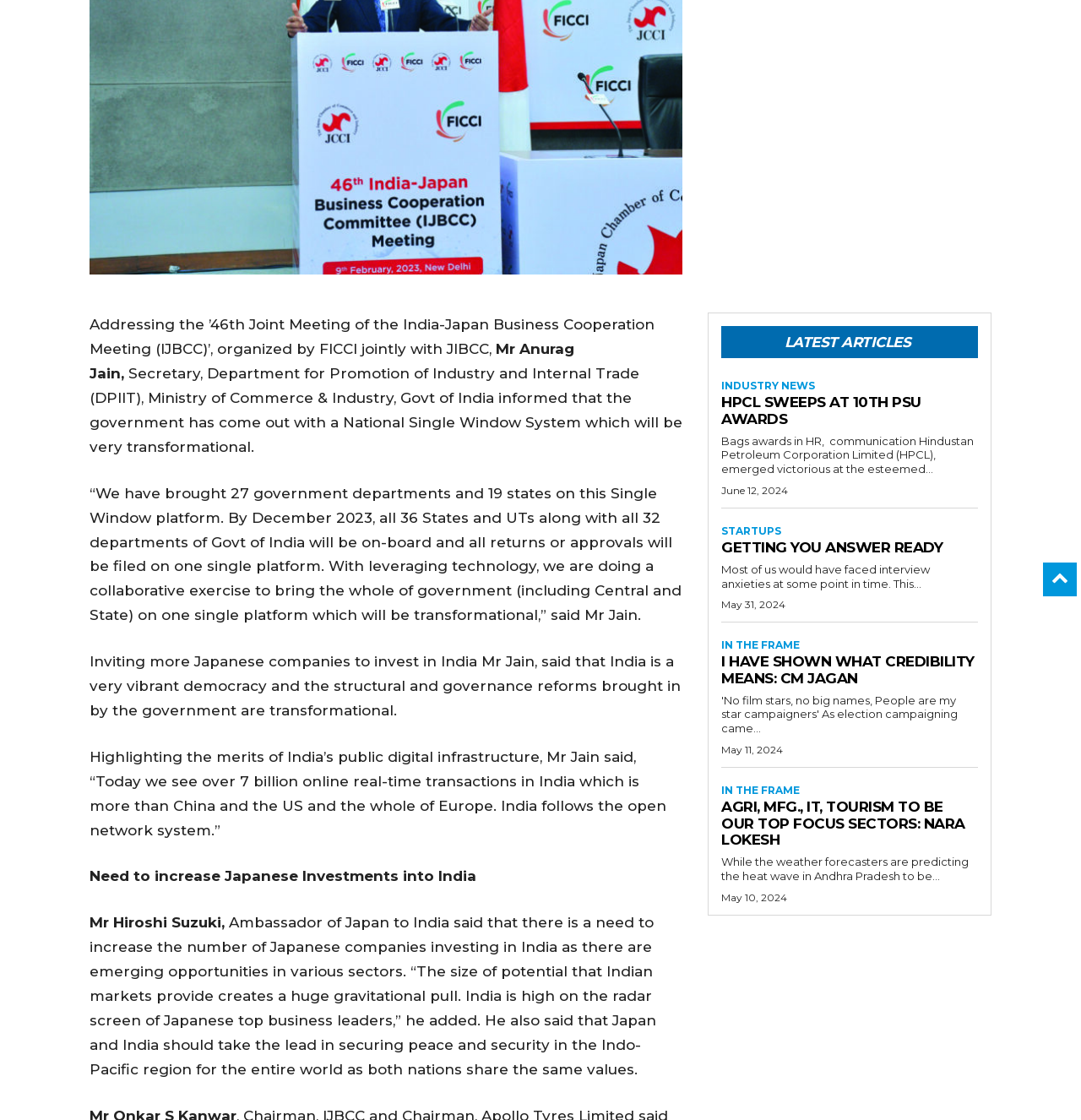Locate and provide the bounding box coordinates for the HTML element that matches this description: "Industry News".

[0.667, 0.339, 0.754, 0.35]